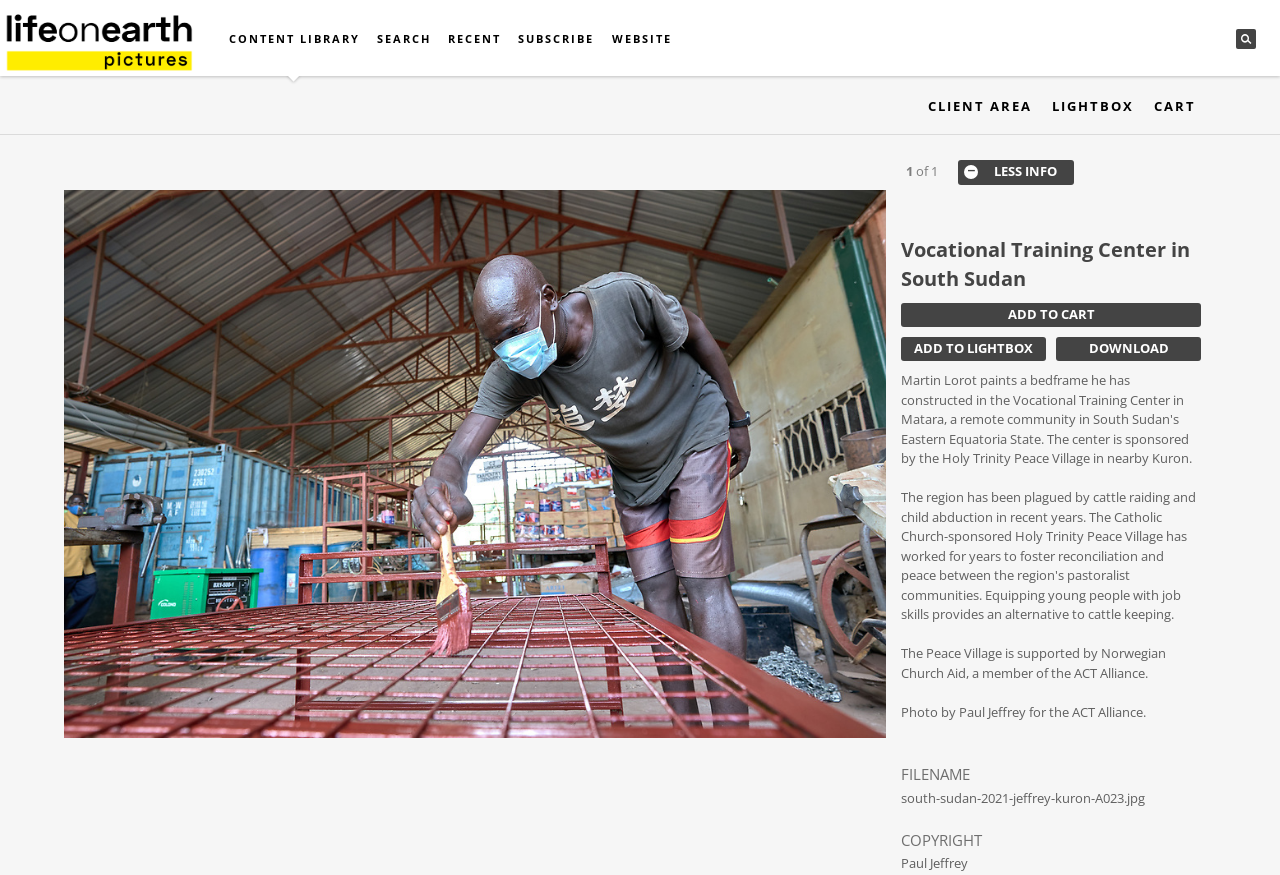Please determine the bounding box coordinates, formatted as (top-left x, top-left y, bottom-right x, bottom-right y), with all values as floating point numbers between 0 and 1. Identify the bounding box of the region described as: Download

[0.825, 0.385, 0.938, 0.413]